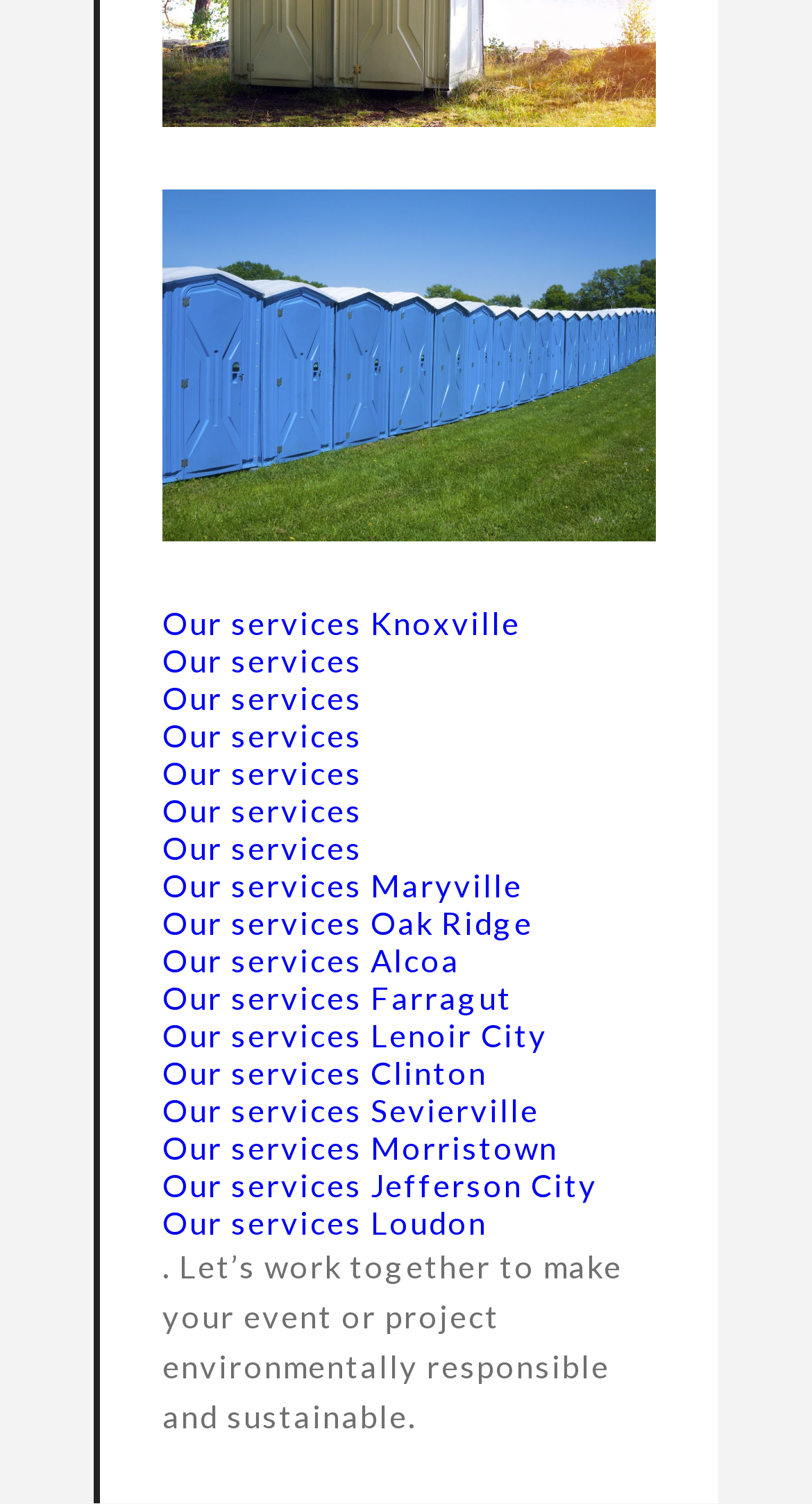Based on the description "Our services Jefferson City", find the bounding box of the specified UI element.

[0.2, 0.775, 0.736, 0.8]